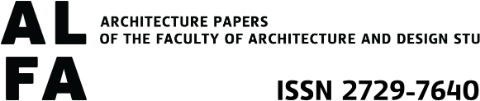Give a concise answer of one word or phrase to the question: 
What is the International Standard Serial Number (ISSN) of the publication?

2729-7640